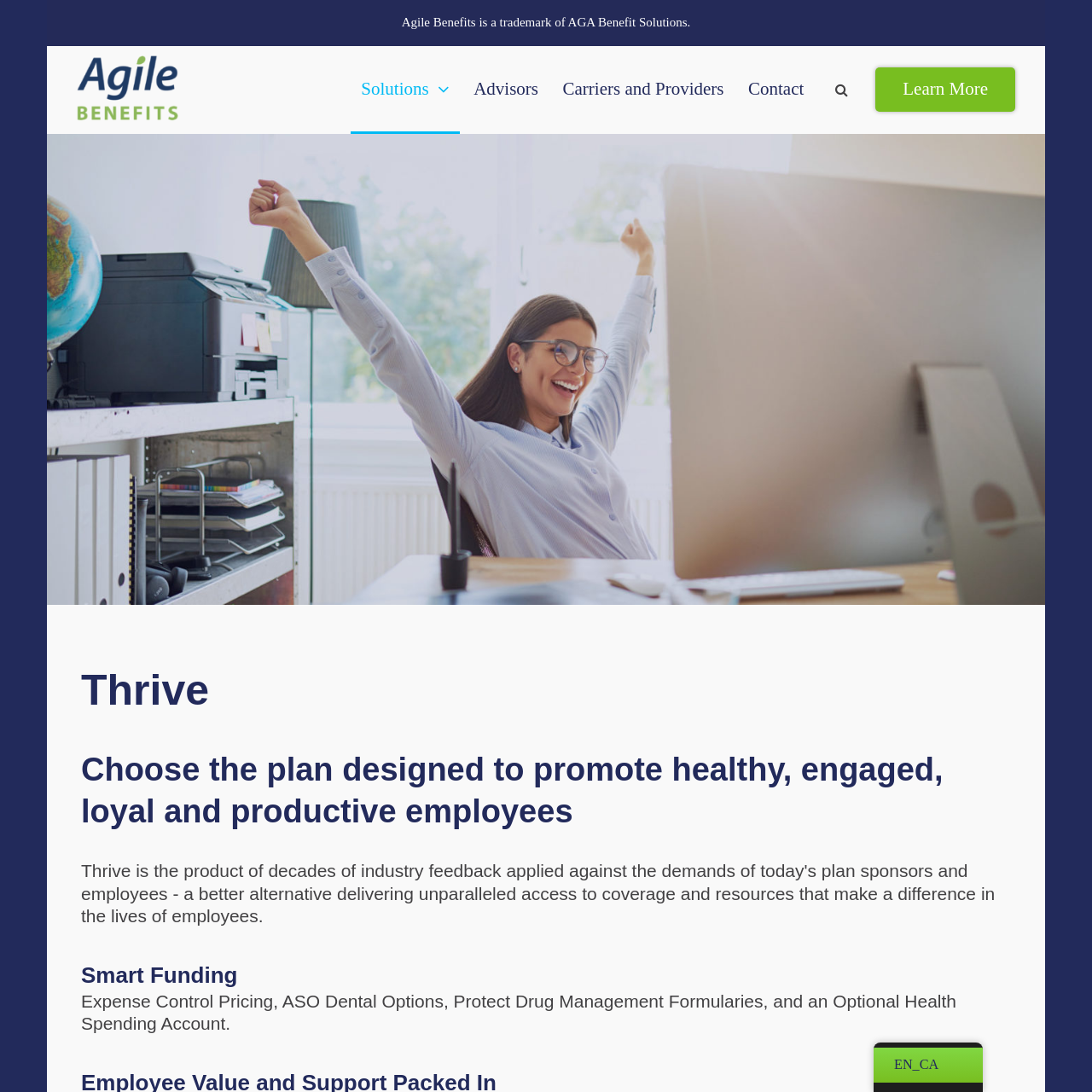Determine the coordinates of the bounding box for the clickable area needed to execute this instruction: "Select the 'EN_CA' language option".

[0.8, 0.959, 0.9, 0.991]